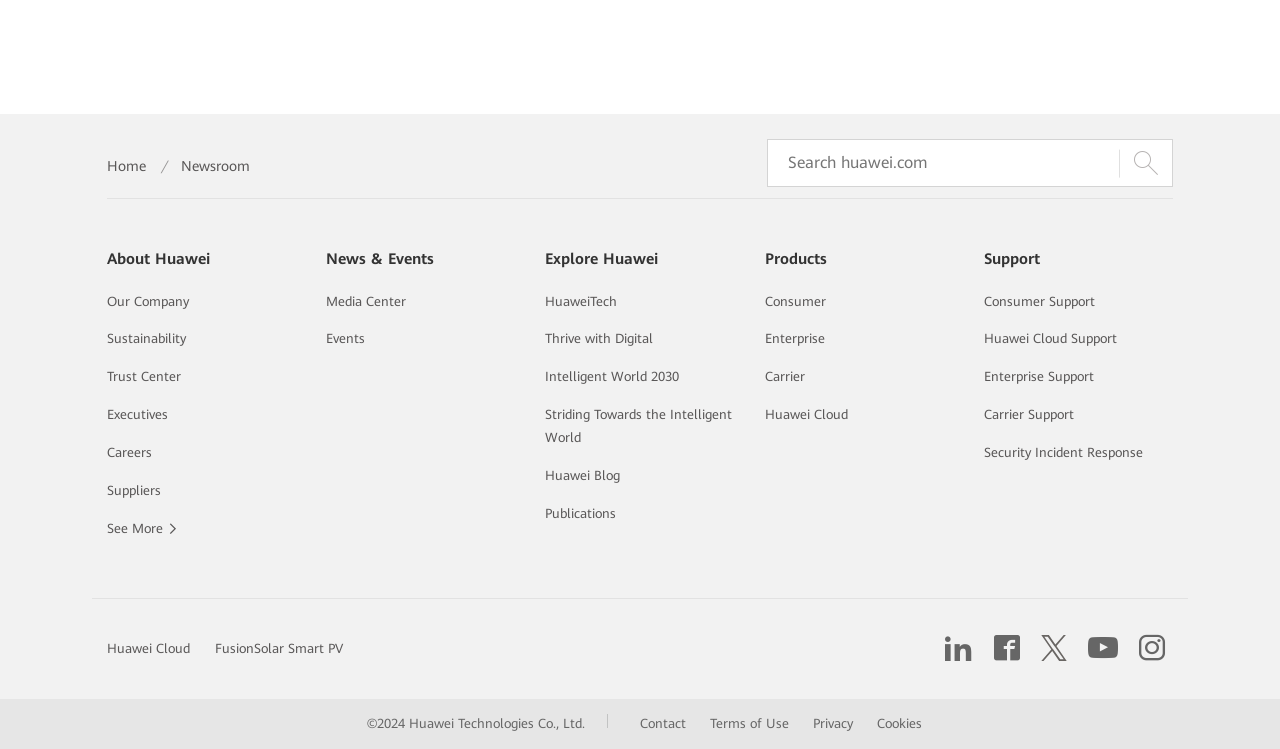Show the bounding box coordinates for the element that needs to be clicked to execute the following instruction: "Go to About Huawei page". Provide the coordinates in the form of four float numbers between 0 and 1, i.e., [left, top, right, bottom].

[0.083, 0.329, 0.231, 0.363]